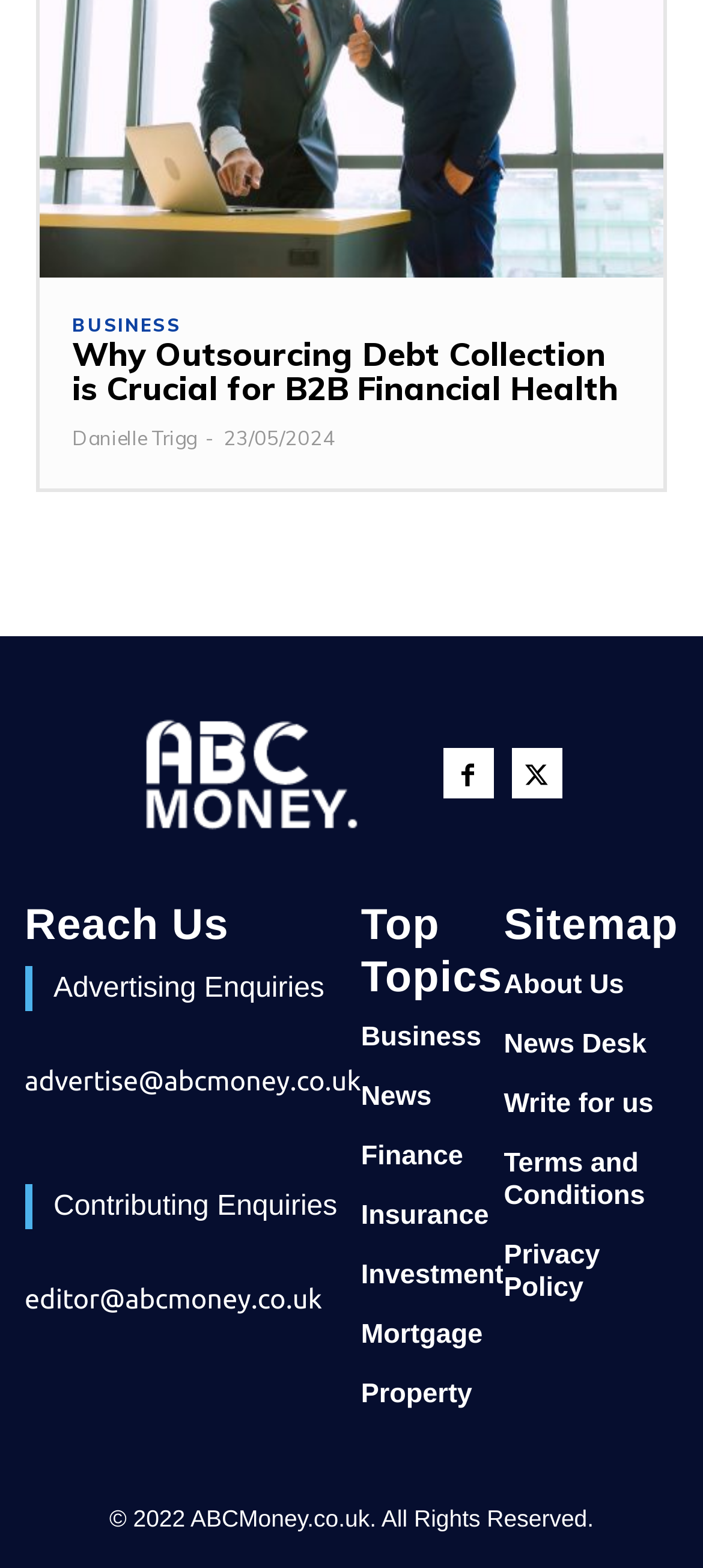Reply to the question with a brief word or phrase: What is the copyright year of the website?

2022